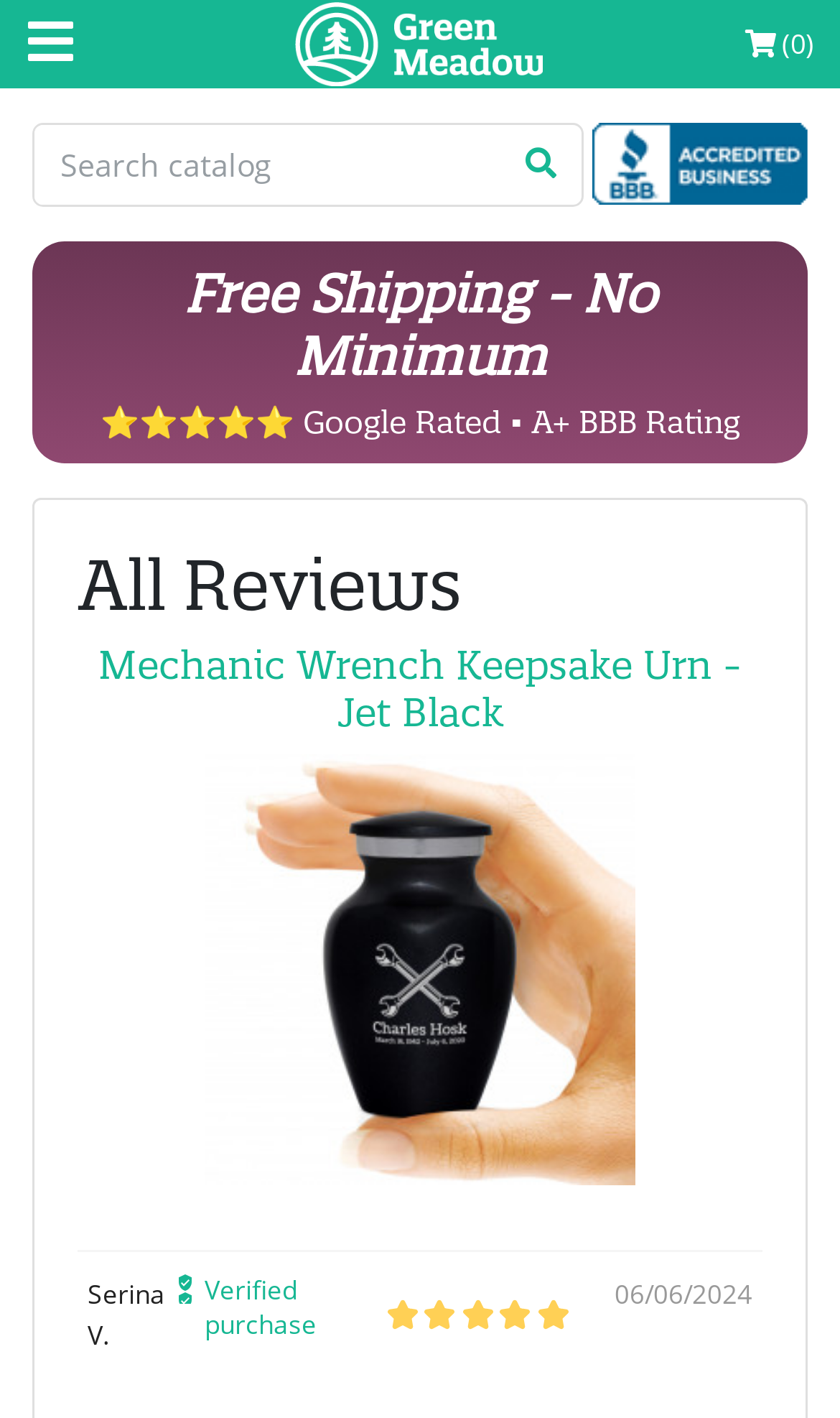Craft a detailed narrative of the webpage's structure and content.

The webpage is dedicated to showcasing testimonials and product reviews for Green Meadow Memorials. At the top, there is a header section that spans the entire width of the page. Within this section, there is a mobile menu button located at the top-left corner, followed by a link to "Green Meadow LLC" with an accompanying image of the company's logo. To the right of the logo, there is a search box labeled "Search catalog" and a link to "Free Shipping" with a brief description "Free Shipping - No Minimum" below it.

Below the header section, there are two headings: "All Reviews" and "Mechanic Wrench Keepsake Urn - Jet Black", which suggests that the page is displaying reviews for a specific product. The product name is also linked, allowing users to access more information about it. There is an image of the product located to the right of the heading, taking up a significant portion of the page.

The page then displays a review from a customer named Serina V., who made a verified purchase. The review is accompanied by a series of five images, likely representing a rating system, such as stars. The review is dated 06/06/2024, indicating when it was posted. Overall, the page appears to be a collection of reviews and testimonials for Green Meadow Memorials' products, with a focus on the Mechanic Wrench Keepsake Urn in Jet Black.